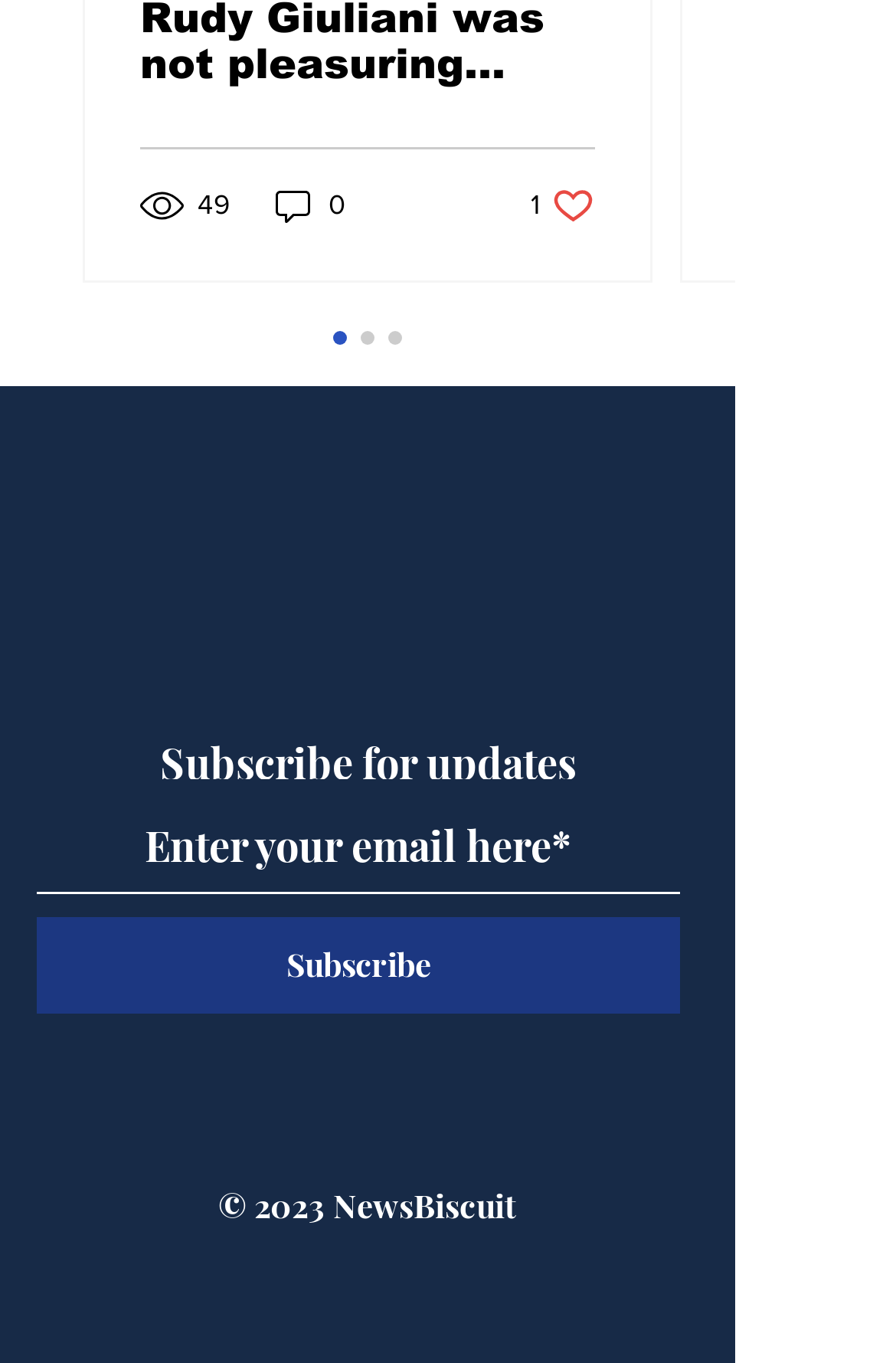Use a single word or phrase to answer the question: 
How many views does the second post have?

19